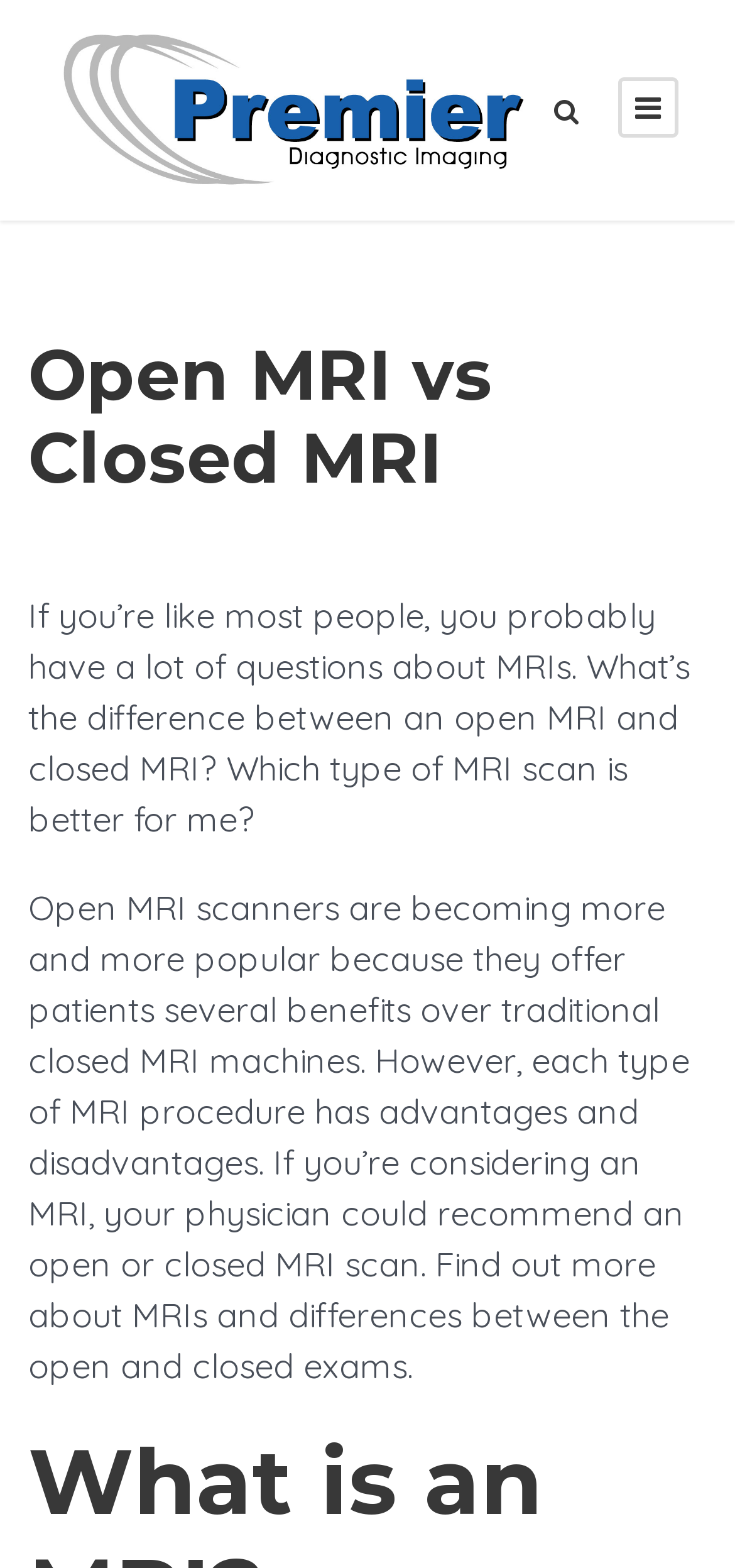What is the purpose of an MRI scan?
Please provide a comprehensive answer based on the details in the screenshot.

I determined the purpose of an MRI scan by analyzing the StaticText element which states 'If you’re considering an MRI, your physician could recommend an open or closed MRI scan. Find out more about MRIs and differences between the open and closed exams.' This suggests that the purpose of an MRI scan is to gain more information about MRIs and their differences.